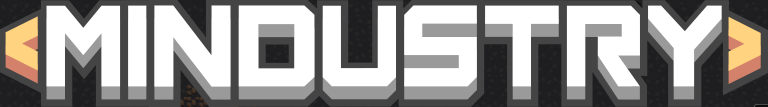Explain the details of the image you are viewing.

The image showcases the bold and stylized logo of "Mindustry," a tower defense game designed by developer Anuke. The name features a distinctive geometric font, with the letters "MIN" in a light gray shade and "DUSTRY" in a darker gray, complemented by dynamic accents in yellow and red pointing to the left and right. This design reflects the game's themes of resource management and industrial automation. As a strategic multiplayer experience, "Mindustry" invites players to construct complex supply chains while defending against waves of enemies, making the logo not just a title, but a representation of the game's core mechanics and aesthetic appeal.